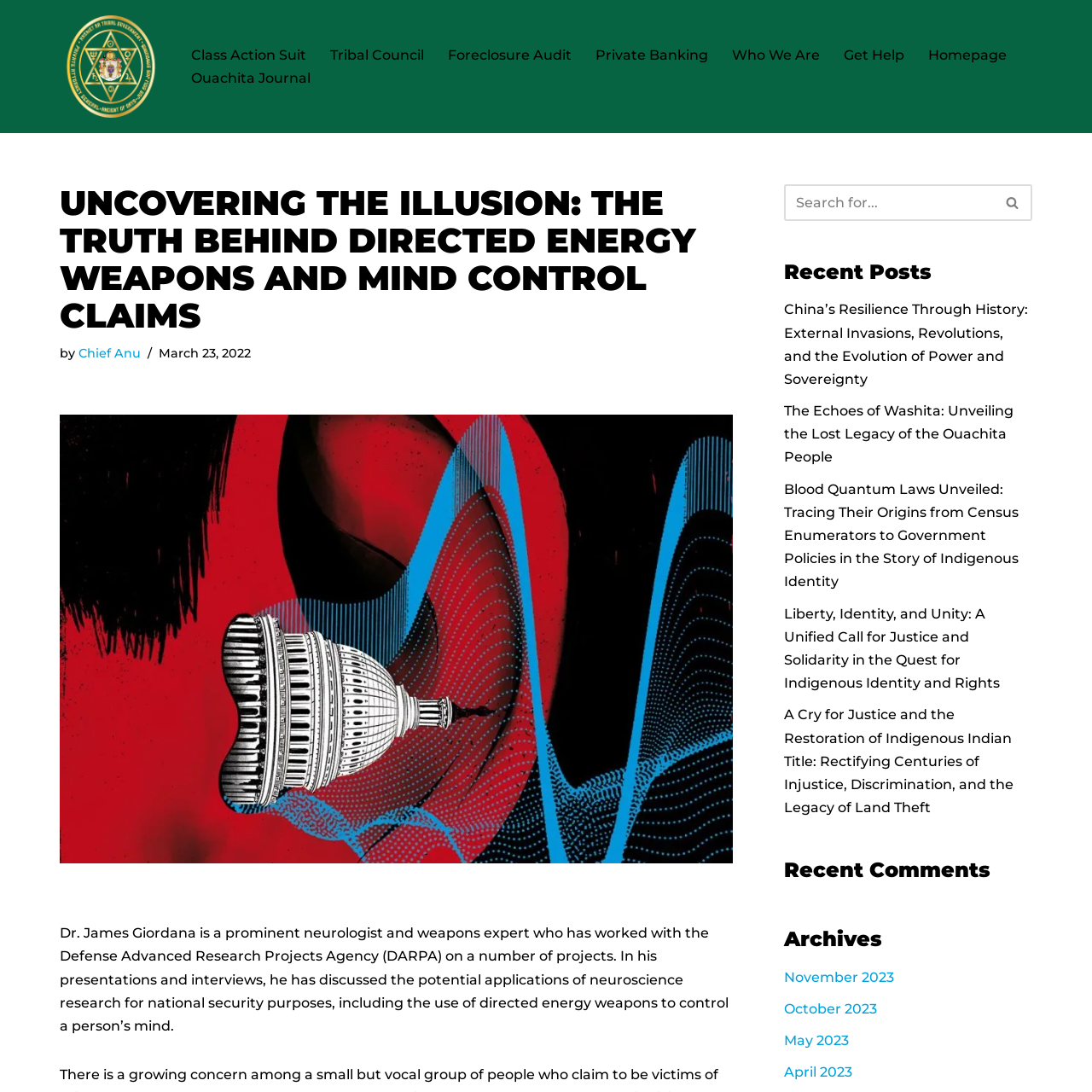What is the name of the tribal temple?
Refer to the screenshot and deliver a thorough answer to the question presented.

I found the answer by looking at the link element with the text 'Khemet Ra Tribal Temple' which is located at the top of the webpage, indicating that it is the name of the tribal temple.